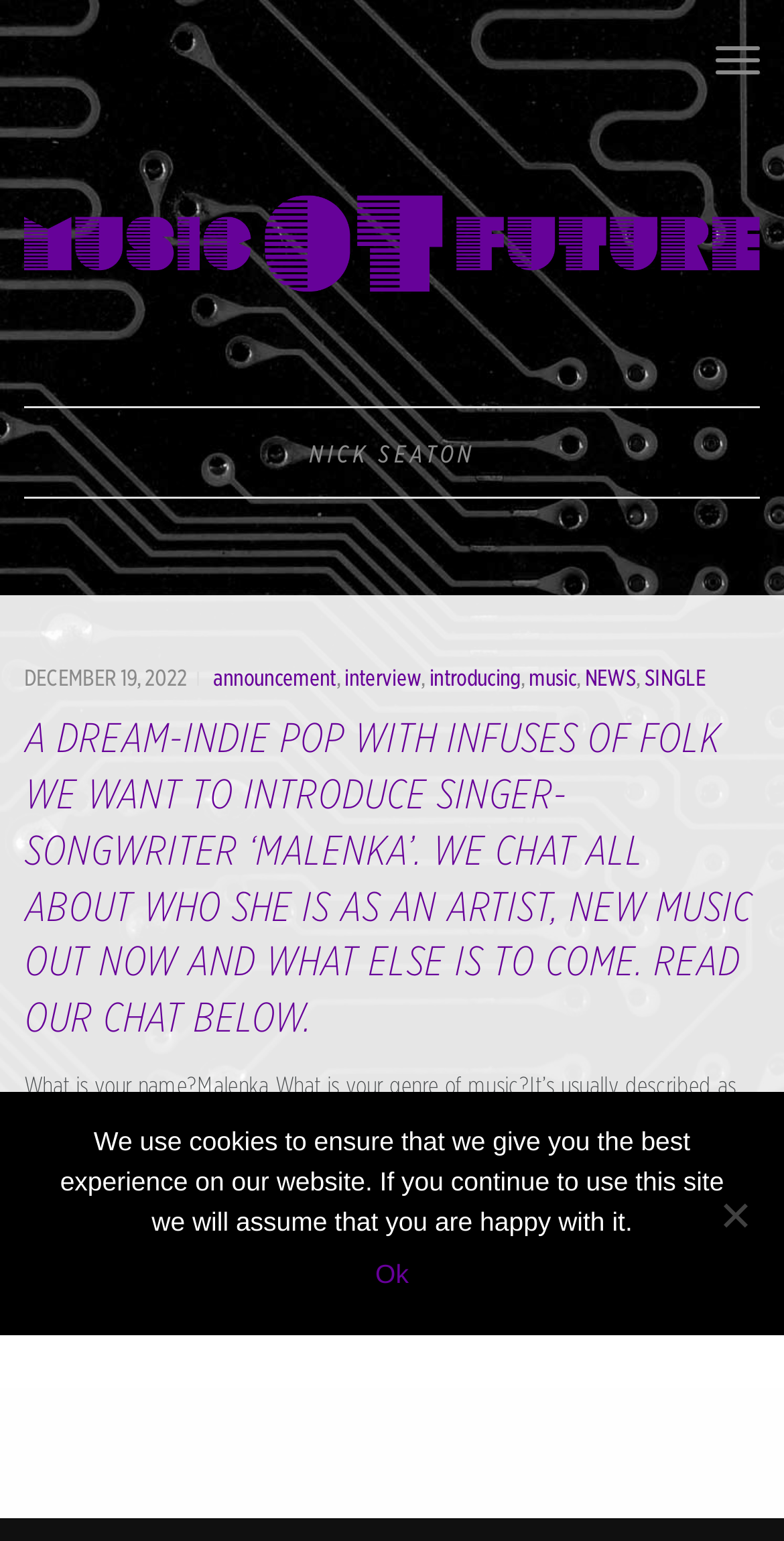How many paragraphs are there in the interview?
Please use the image to deliver a detailed and complete answer.

I counted the number of text elements that contain the interview questions and answers, and found only one paragraph.